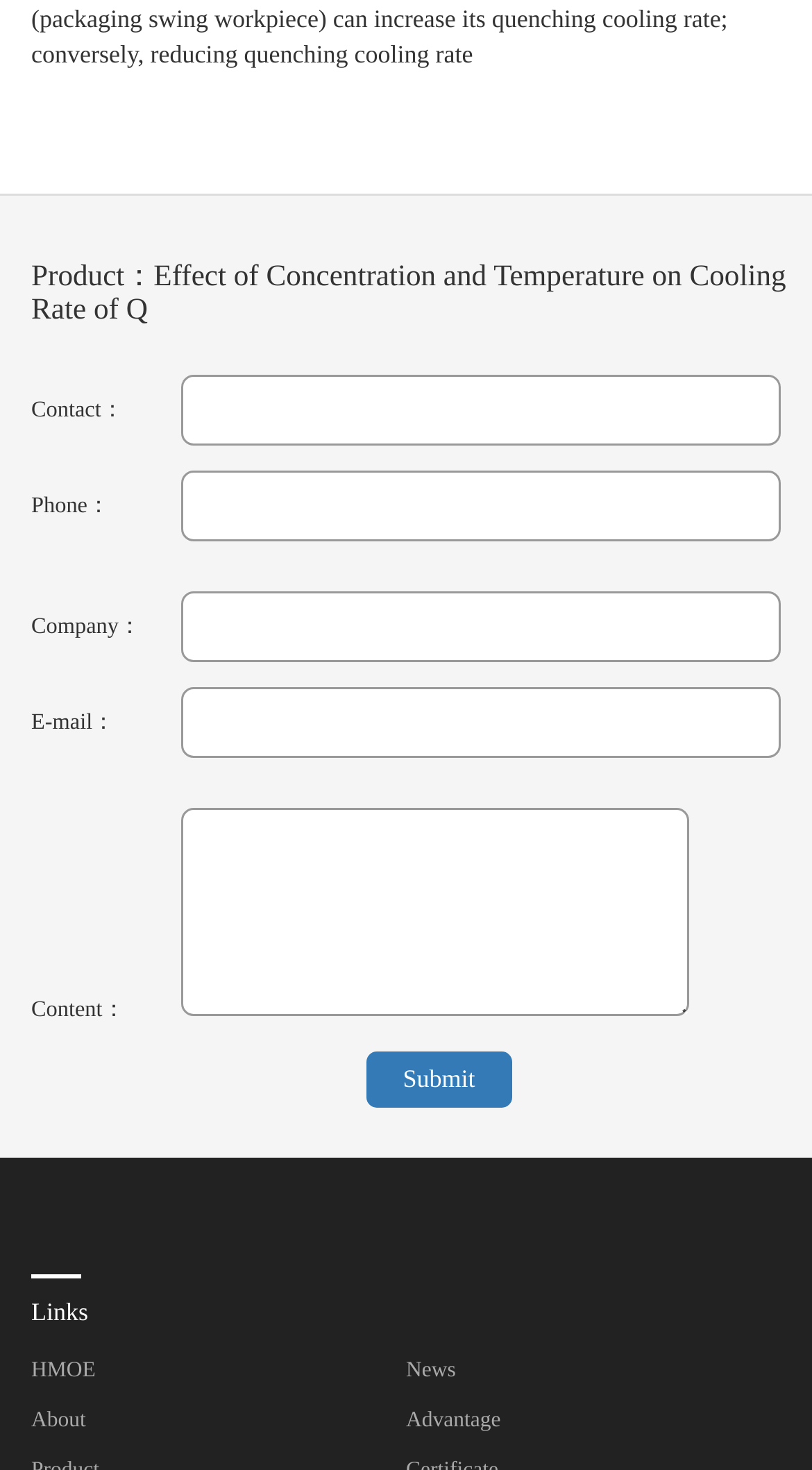Can you give a detailed response to the following question using the information from the image? What is the topic of the webpage?

The main heading 'Product：Effect of Concentration and Temperature on Cooling Rate of Q' suggests that the webpage is about product information, specifically the effect of concentration and temperature on cooling rate.